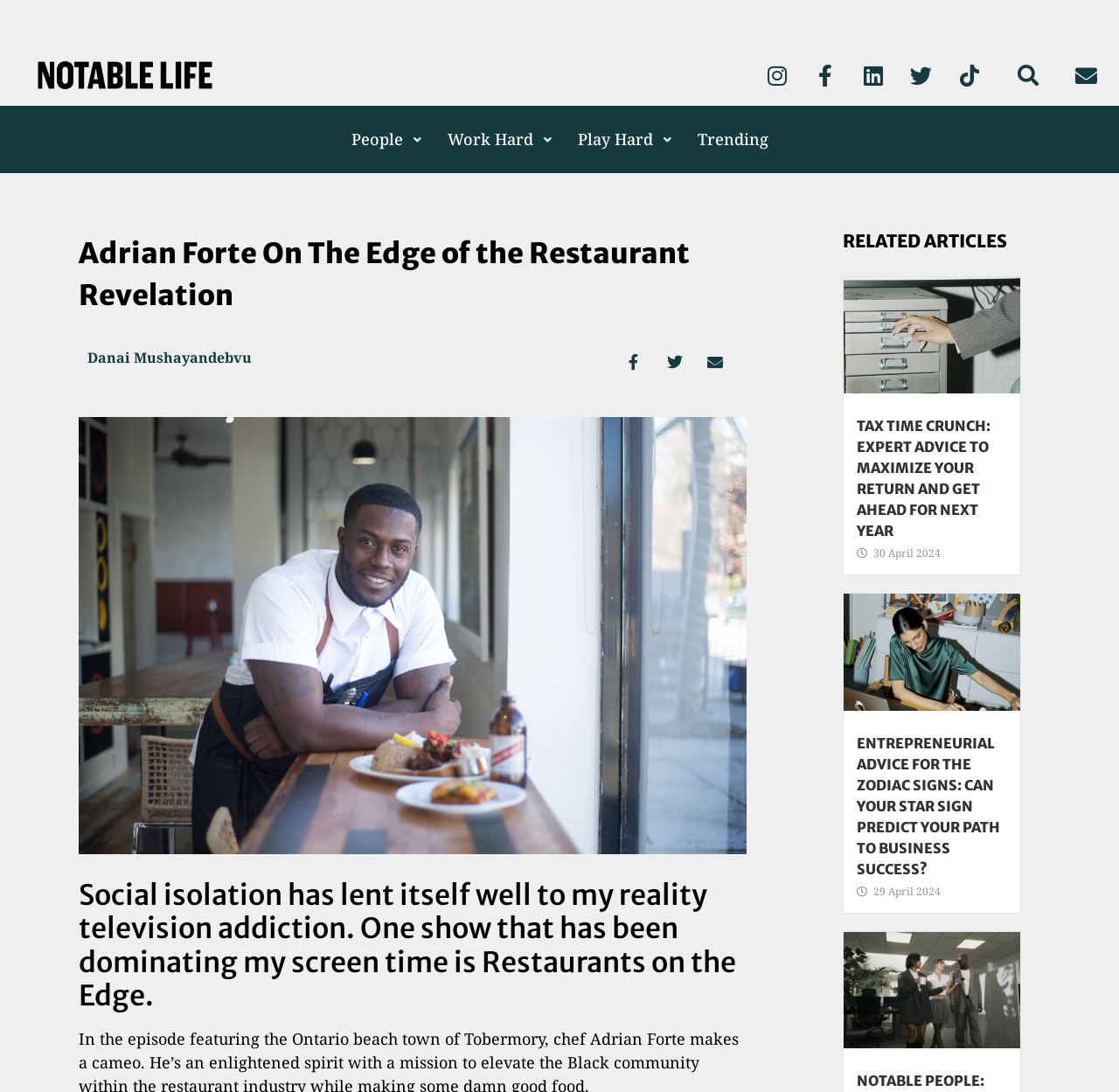Generate the text of the webpage's primary heading.

Adrian Forte On The Edge of the Restaurant Revelation